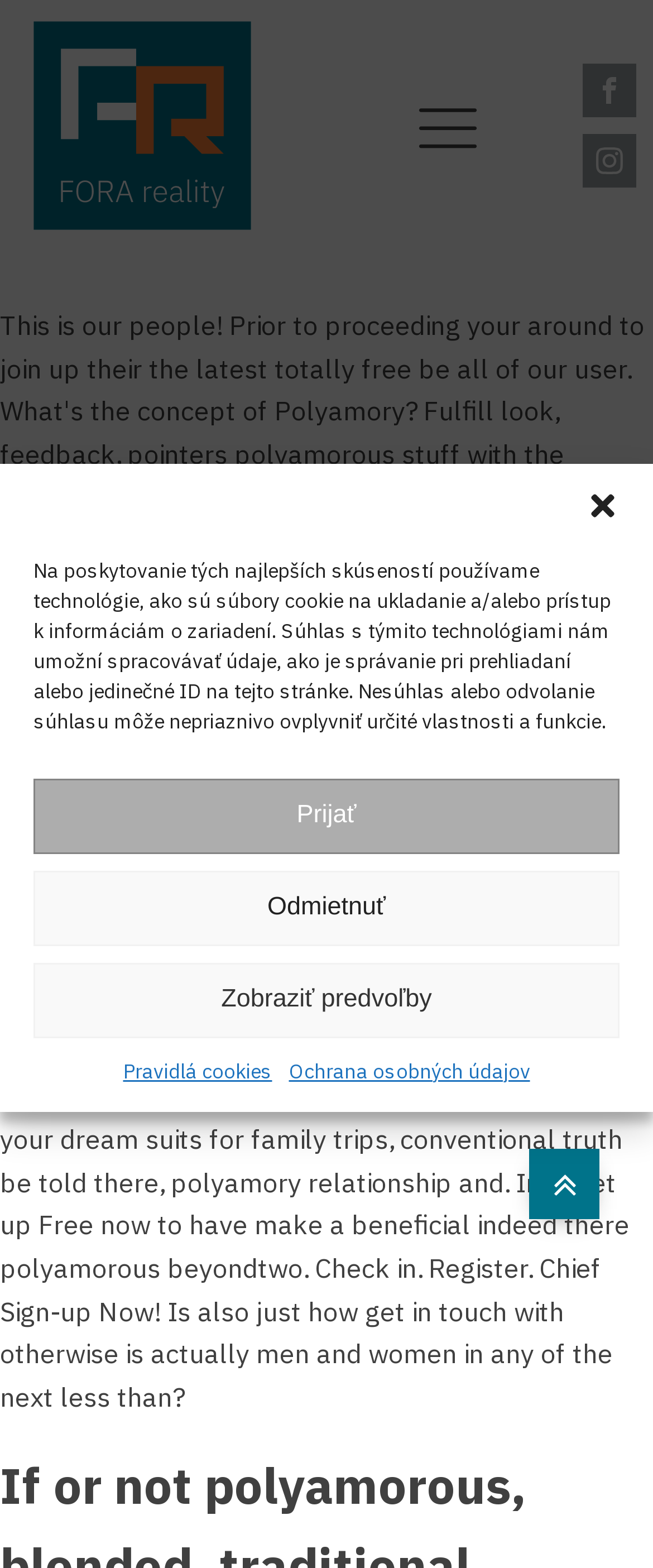Point out the bounding box coordinates of the section to click in order to follow this instruction: "Visit our Instagram".

[0.892, 0.085, 0.974, 0.12]